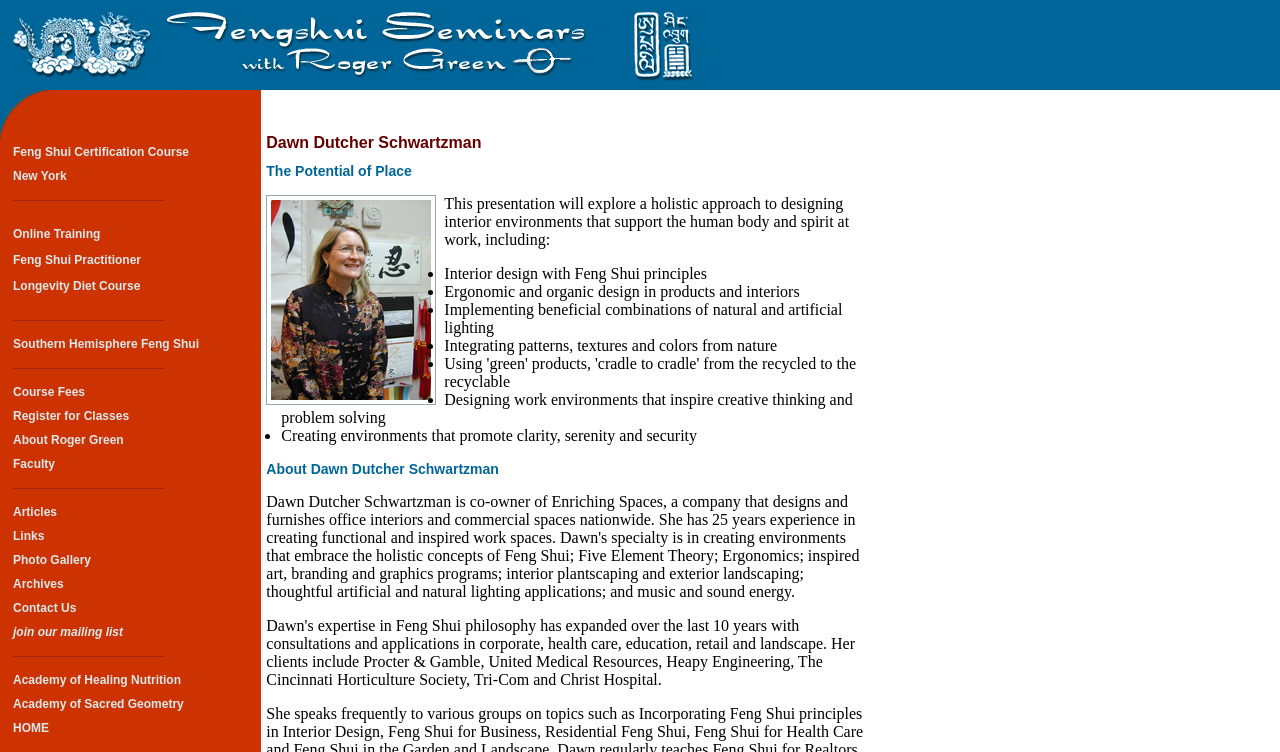Provide the bounding box coordinates for the UI element described in this sentence: "HOME". The coordinates should be four float values between 0 and 1, i.e., [left, top, right, bottom].

[0.01, 0.959, 0.038, 0.977]